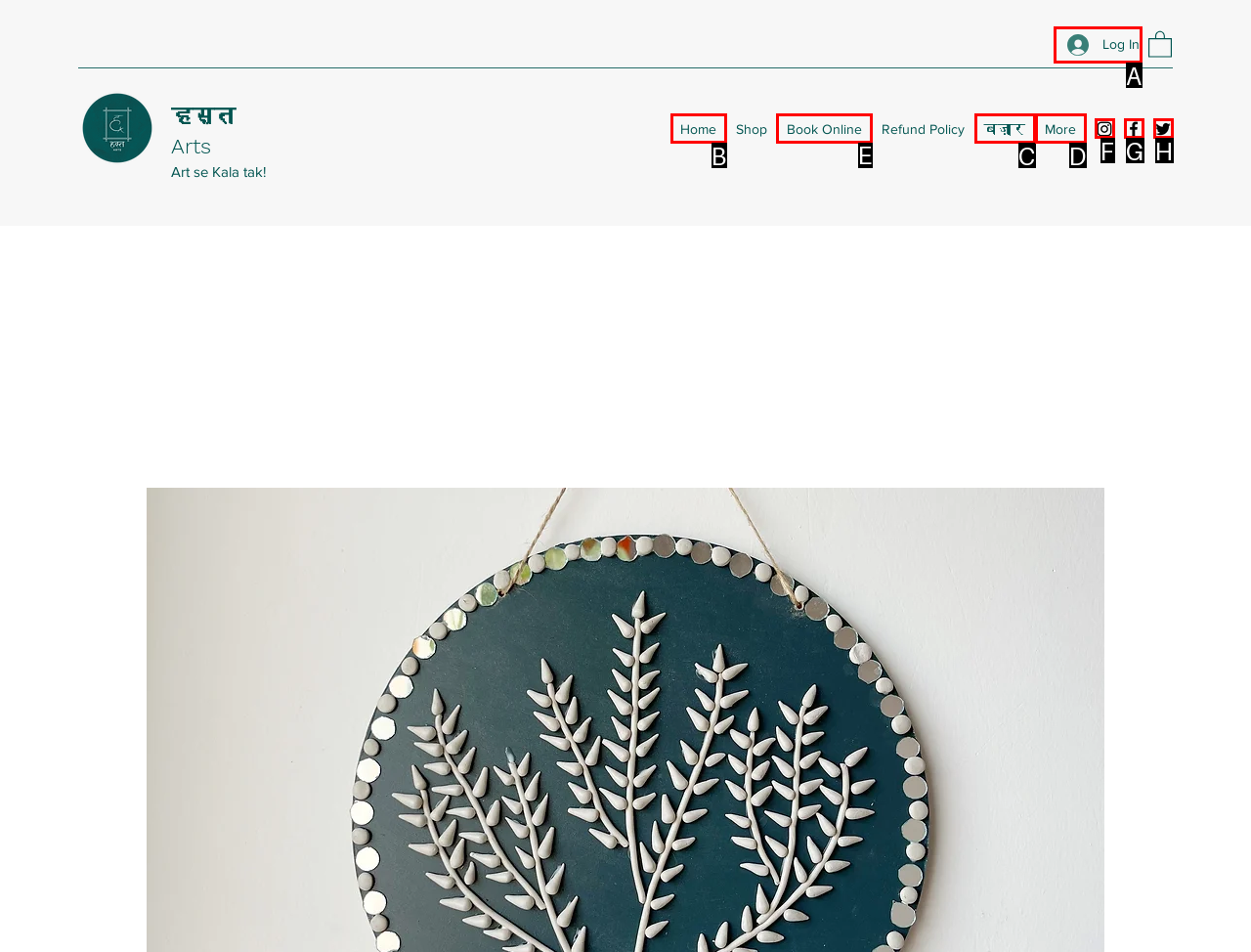Which letter corresponds to the correct option to complete the task: Book Online?
Answer with the letter of the chosen UI element.

E